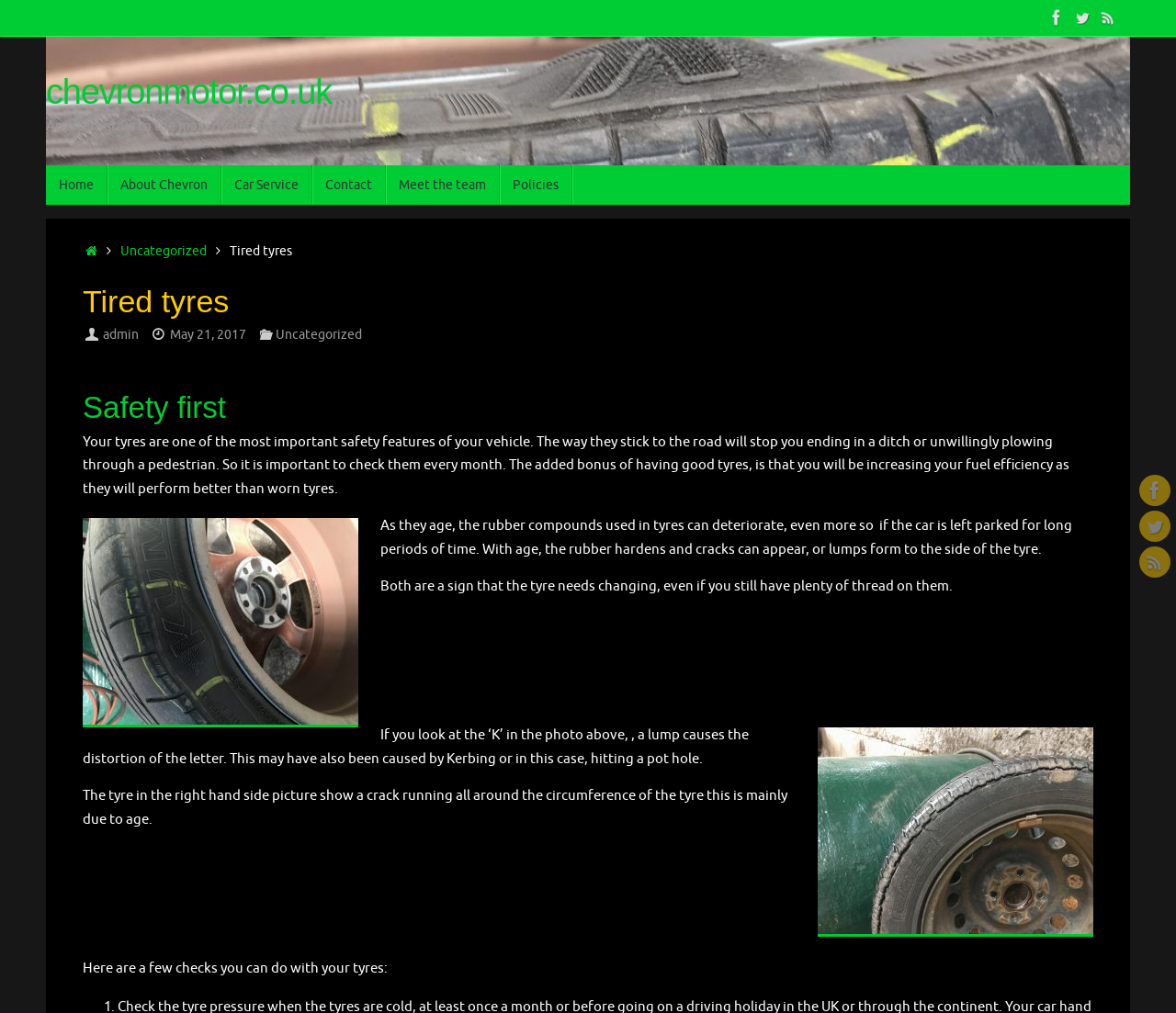Can you specify the bounding box coordinates for the region that should be clicked to fulfill this instruction: "View the Contact page".

[0.266, 0.163, 0.328, 0.203]